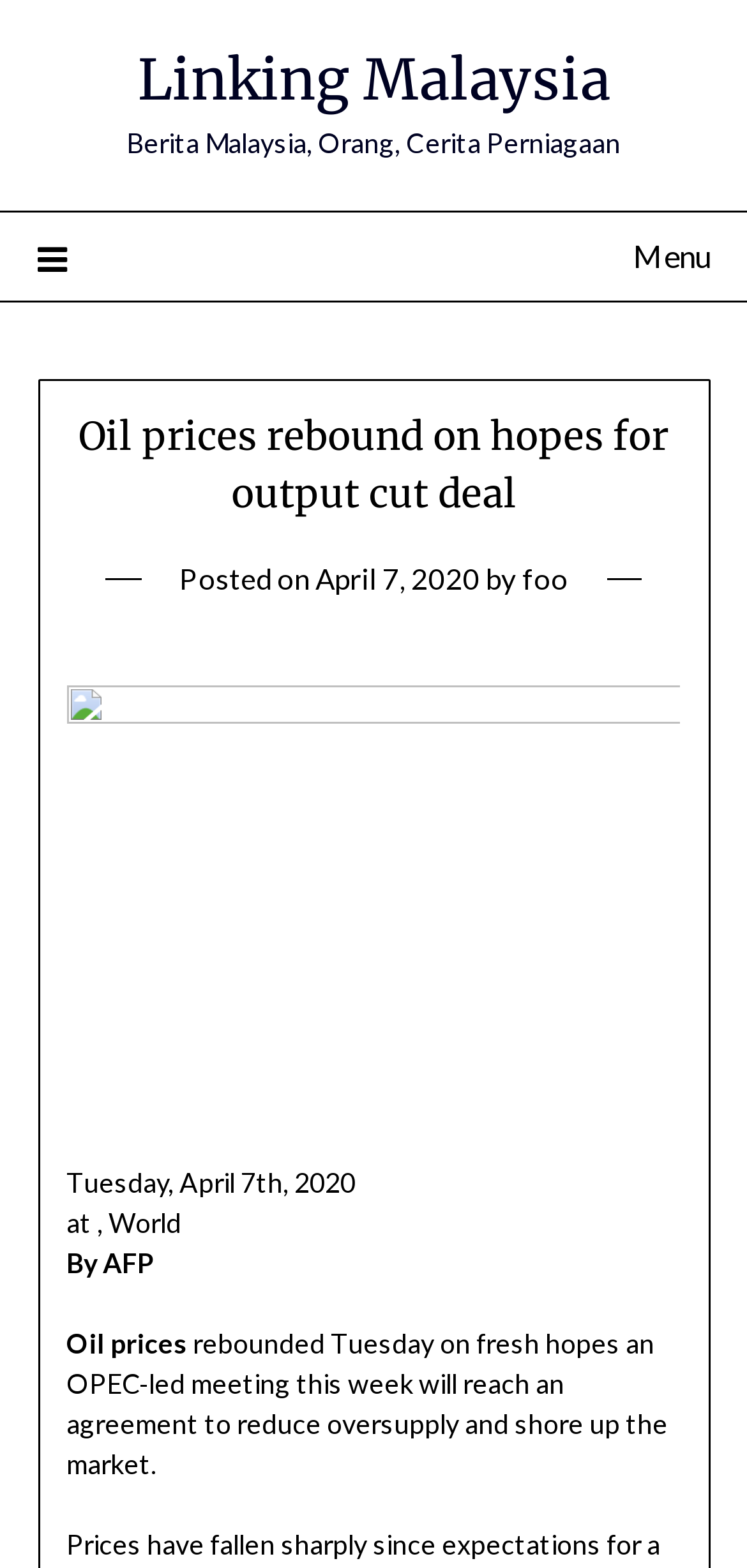Who wrote this article? Analyze the screenshot and reply with just one word or a short phrase.

AFP